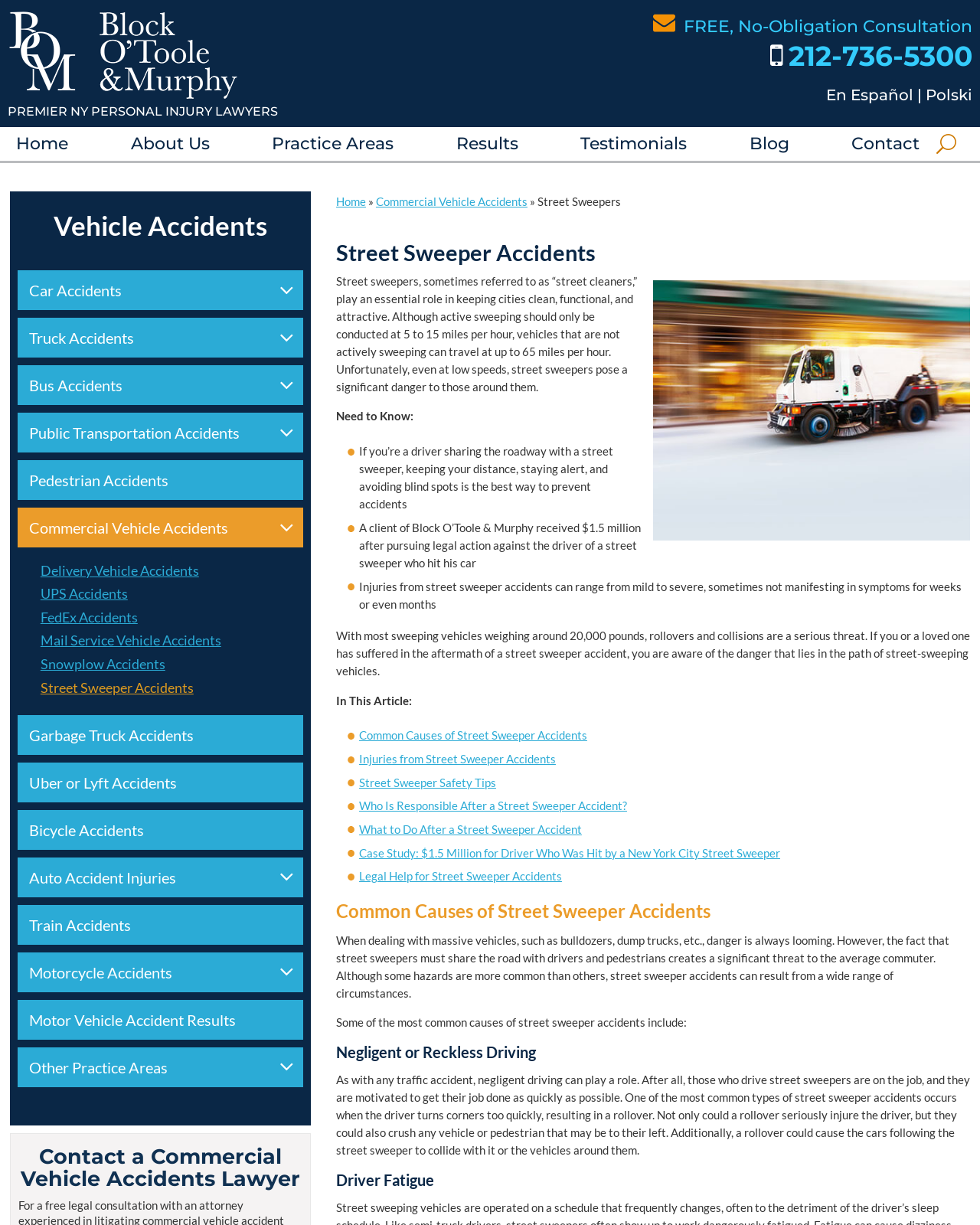Please determine the heading text of this webpage.

Street Sweeper Accidents